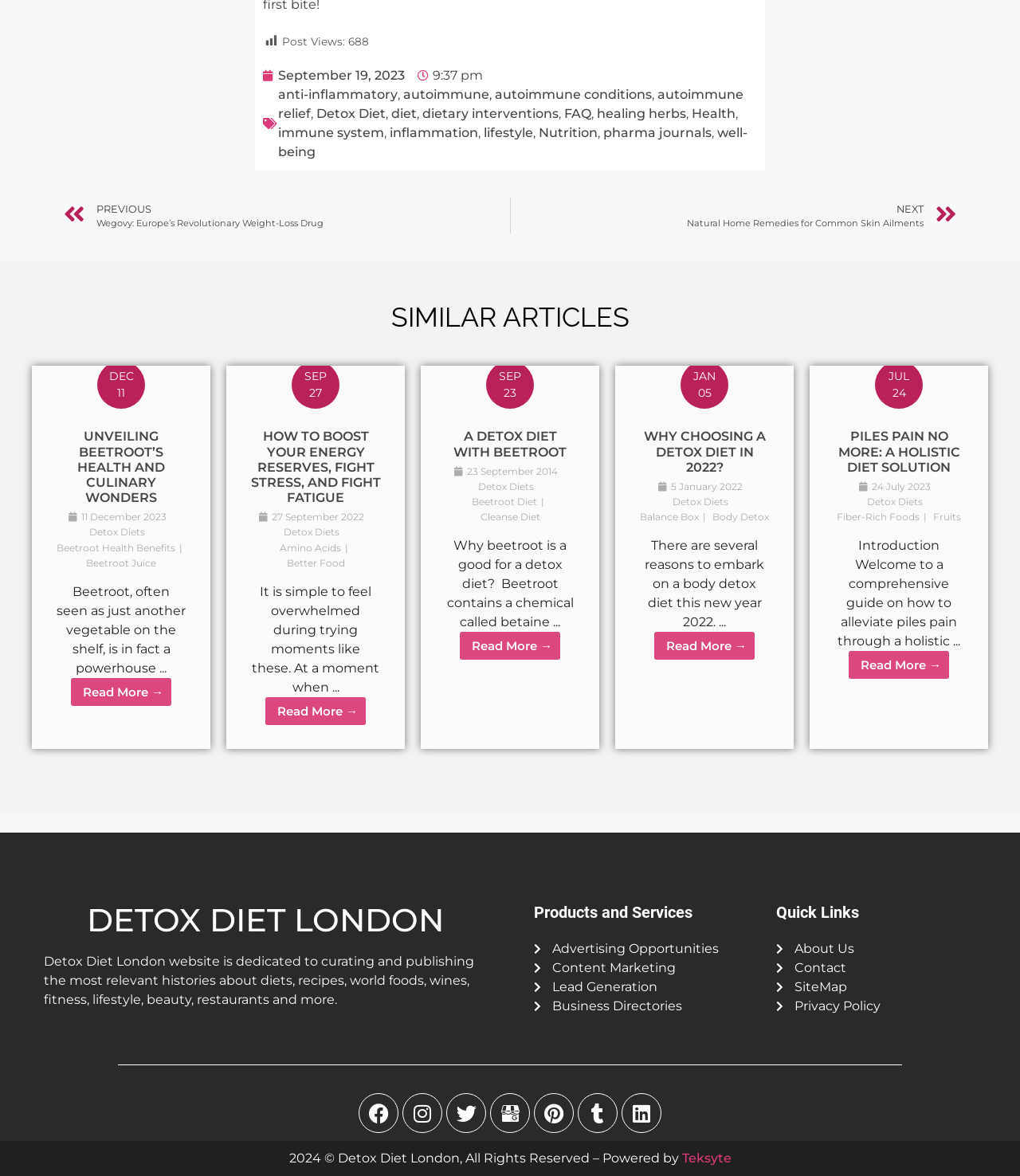Please indicate the bounding box coordinates of the element's region to be clicked to achieve the instruction: "Check out 'PILES PAIN NO MORE: A HOLISTIC DIET SOLUTION'". Provide the coordinates as four float numbers between 0 and 1, i.e., [left, top, right, bottom].

[0.817, 0.365, 0.945, 0.404]